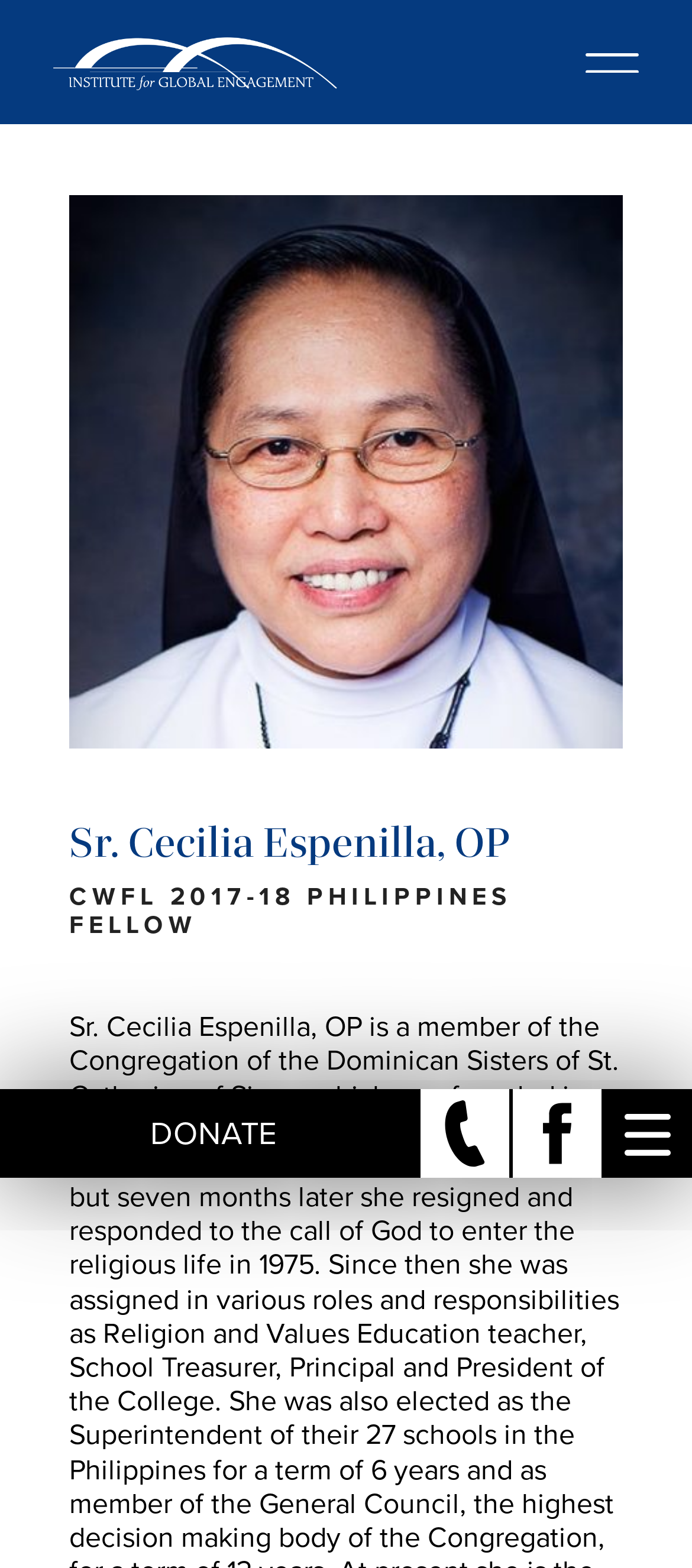Give a complete and precise description of the webpage's appearance.

The webpage is about Sr. Cecilia Espenilla, OP, a member of the Congregation of the Dominican Sisters of St. Catherine of Siena. At the top left, there is a link to the "Institute for Global Engagement" accompanied by an image with the same name. On the top right, there is another link with an image, but without any text. 

Below these top elements, there are two headings. The first heading displays the name "Sr. Cecilia Espenilla, OP", and the second heading indicates that she is a "CWFL 2017-18 PHILIPPINES FELLOW". 

At the bottom of the page, there are four links aligned horizontally. The first link on the left is "DONATE", and the other three links have no text but are accompanied by images. The "DONATE" link is positioned at the bottom left, while the other three links are spaced evenly to the right of it.